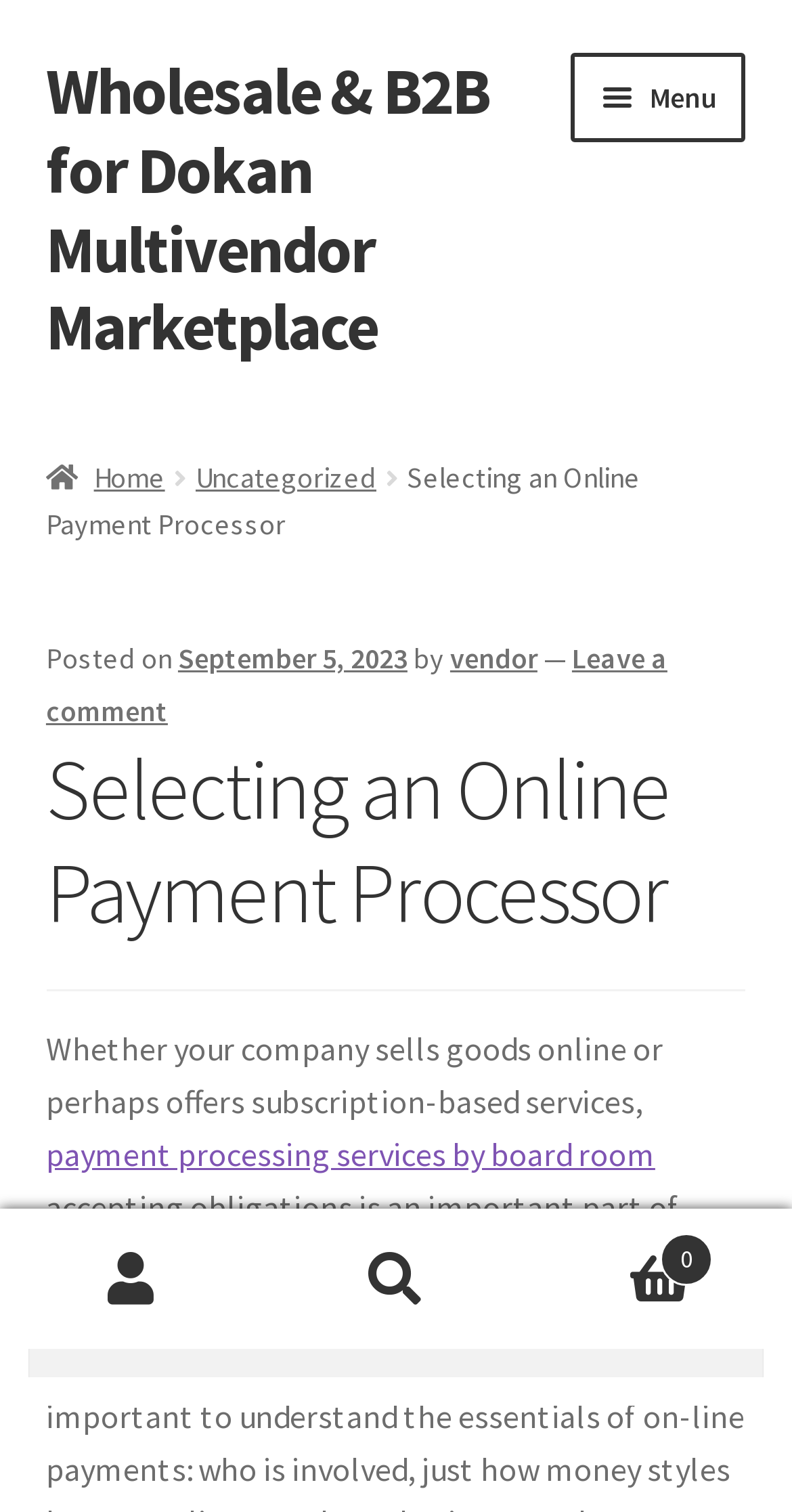What is the current date of the article?
Using the visual information, reply with a single word or short phrase.

September 5, 2023